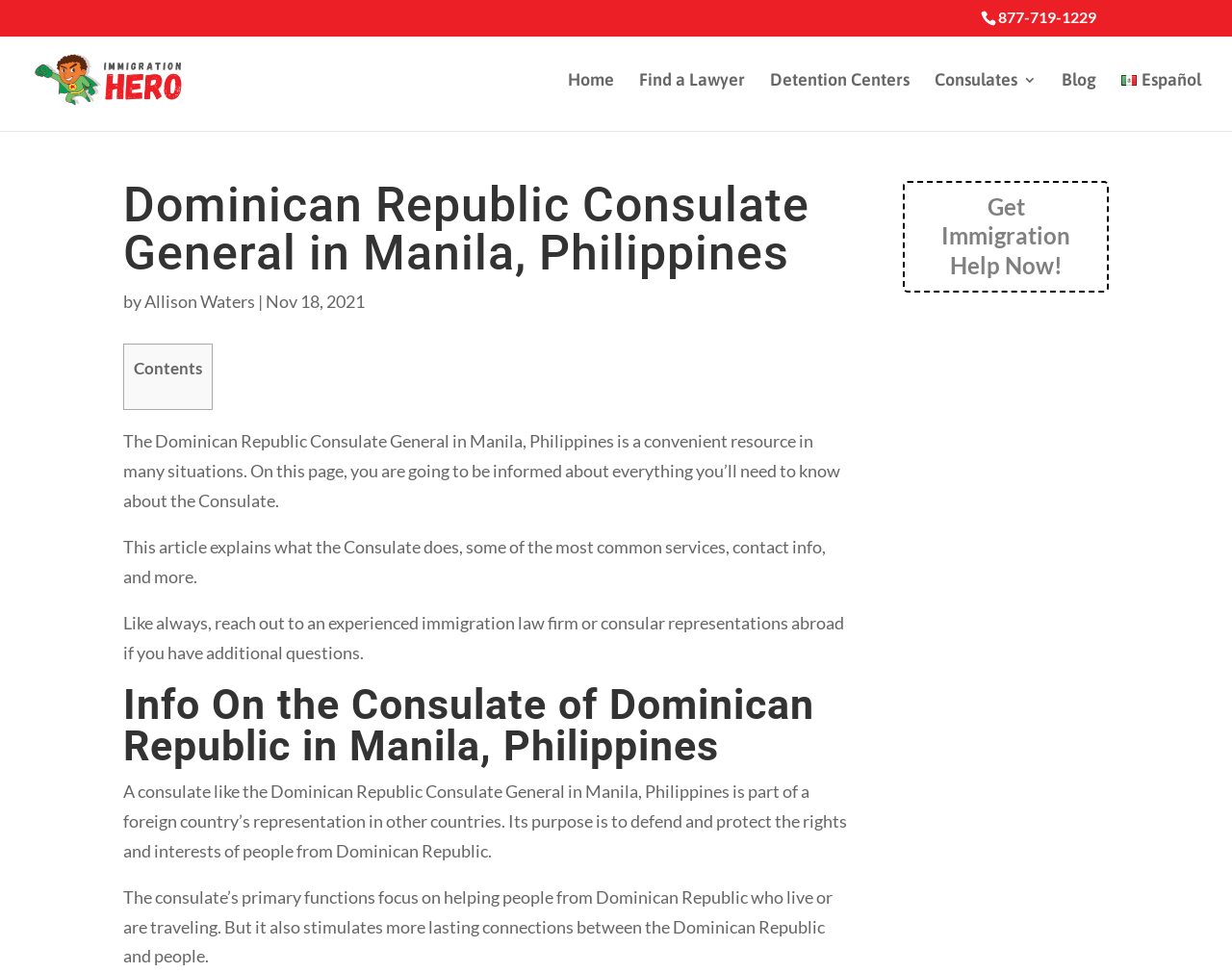Specify the bounding box coordinates of the area that needs to be clicked to achieve the following instruction: "Go to the home page".

[0.461, 0.075, 0.498, 0.135]